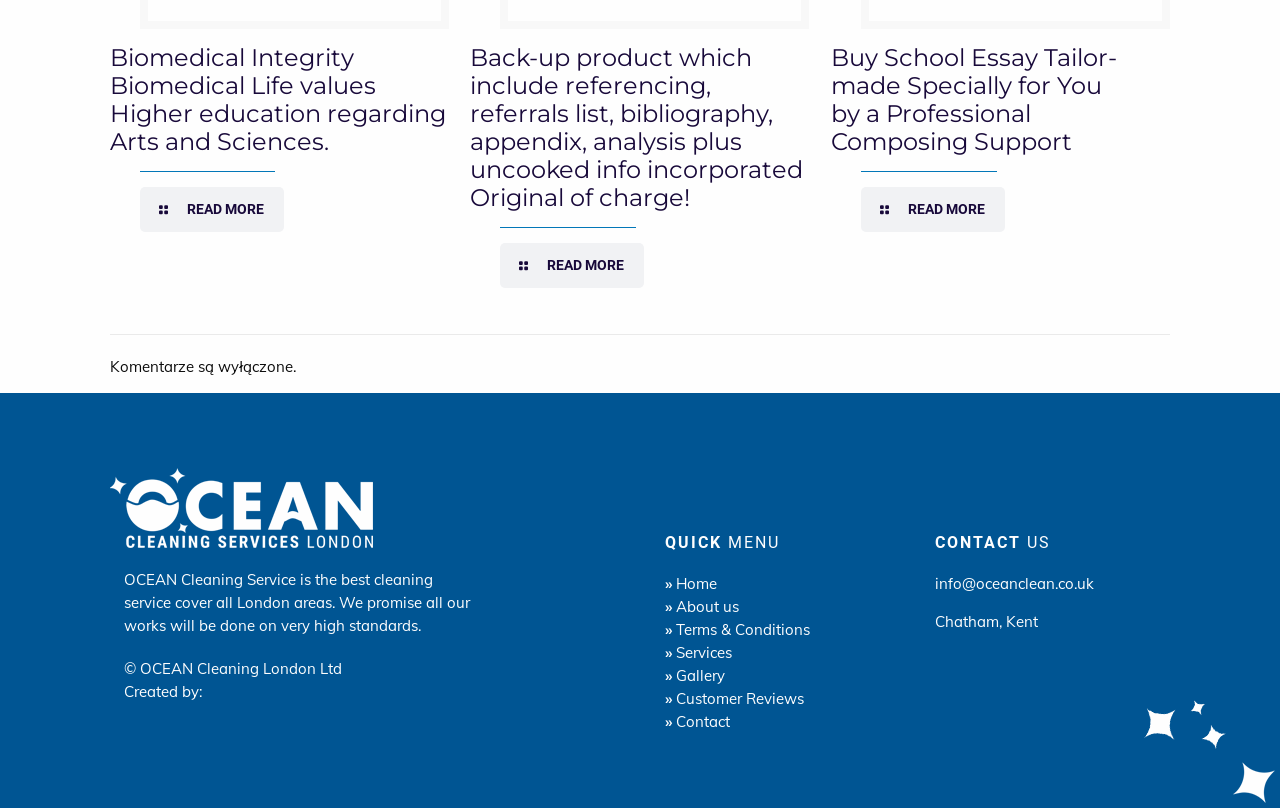What is the location of OCEAN Cleaning Service?
Please give a detailed and elaborate explanation in response to the question.

I found the answer by looking at the CONTACT US section, where it provides the address 'Chatham, Kent'.